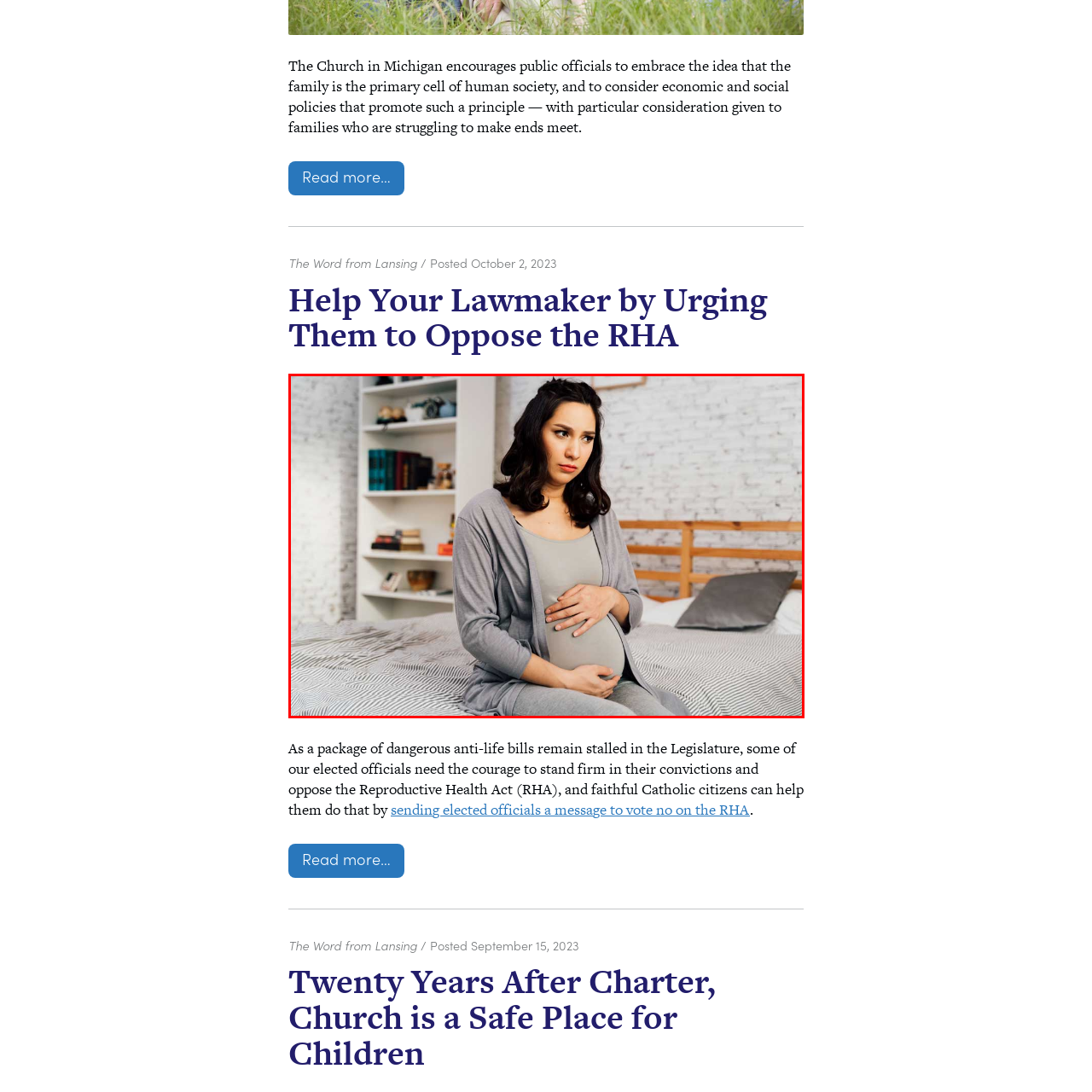Give a thorough and detailed explanation of the image enclosed by the red border.

In a serene yet poignant setting, a pregnant woman sits on the edge of her bed, visibly concerned as she gently cradles her belly. Her expression reflects a deep sense of worry, encapsulating the emotional complexities that accompany impending motherhood. She is dressed in comfortable gray attire, embodying a blend of vulnerability and strength. The soft textures of her bedding and the warm, neutral tones of her surroundings create a calming backdrop, contrasting with her troubled demeanor. This image captures not only the physical state of pregnancy but also the emotional burdens that can weigh heavily on expectant mothers, especially in times of uncertainty regarding social and economic policies that impact families.